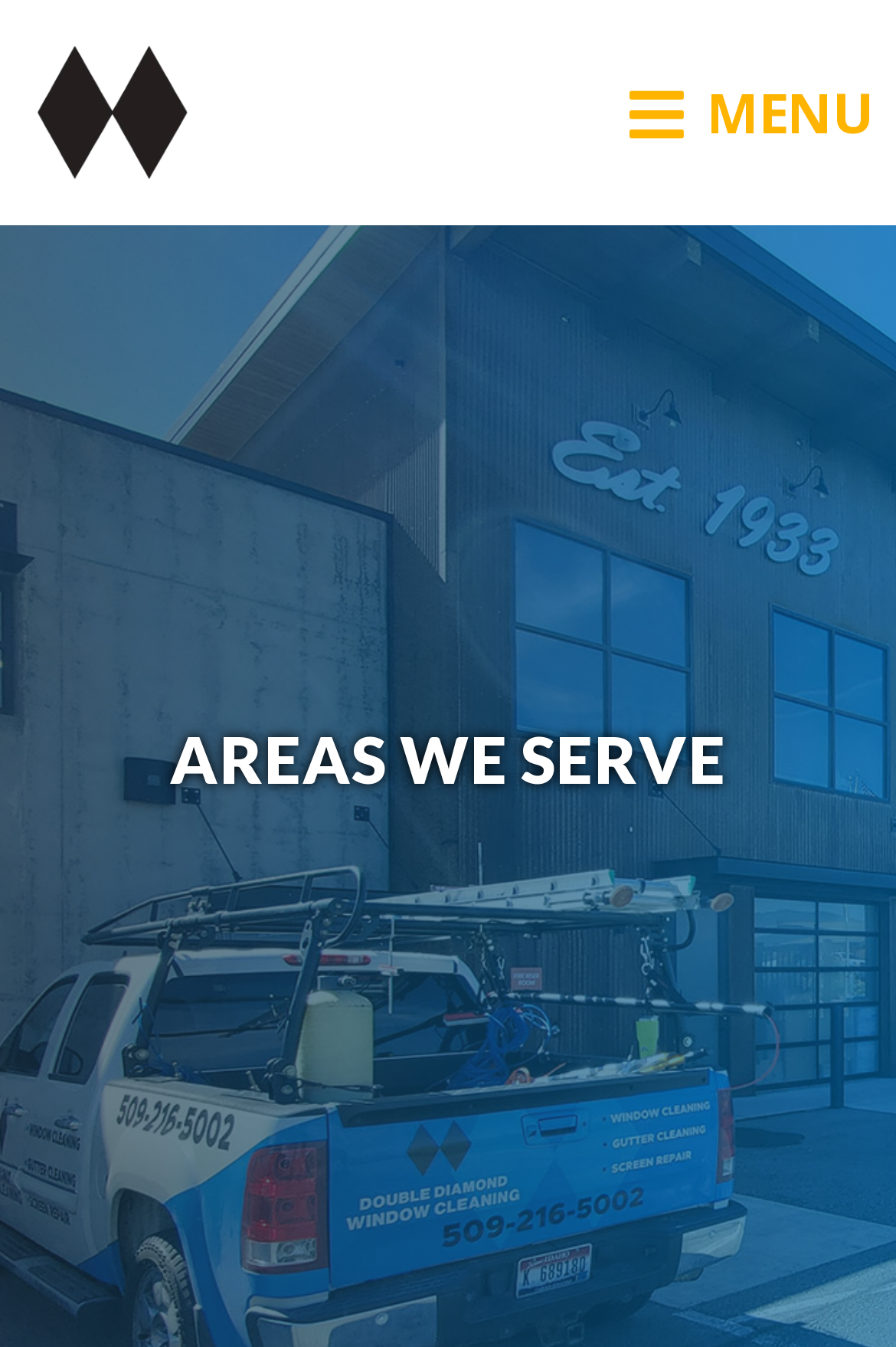Reply to the question with a single word or phrase:
What is the text of the first link on the page?

MENU